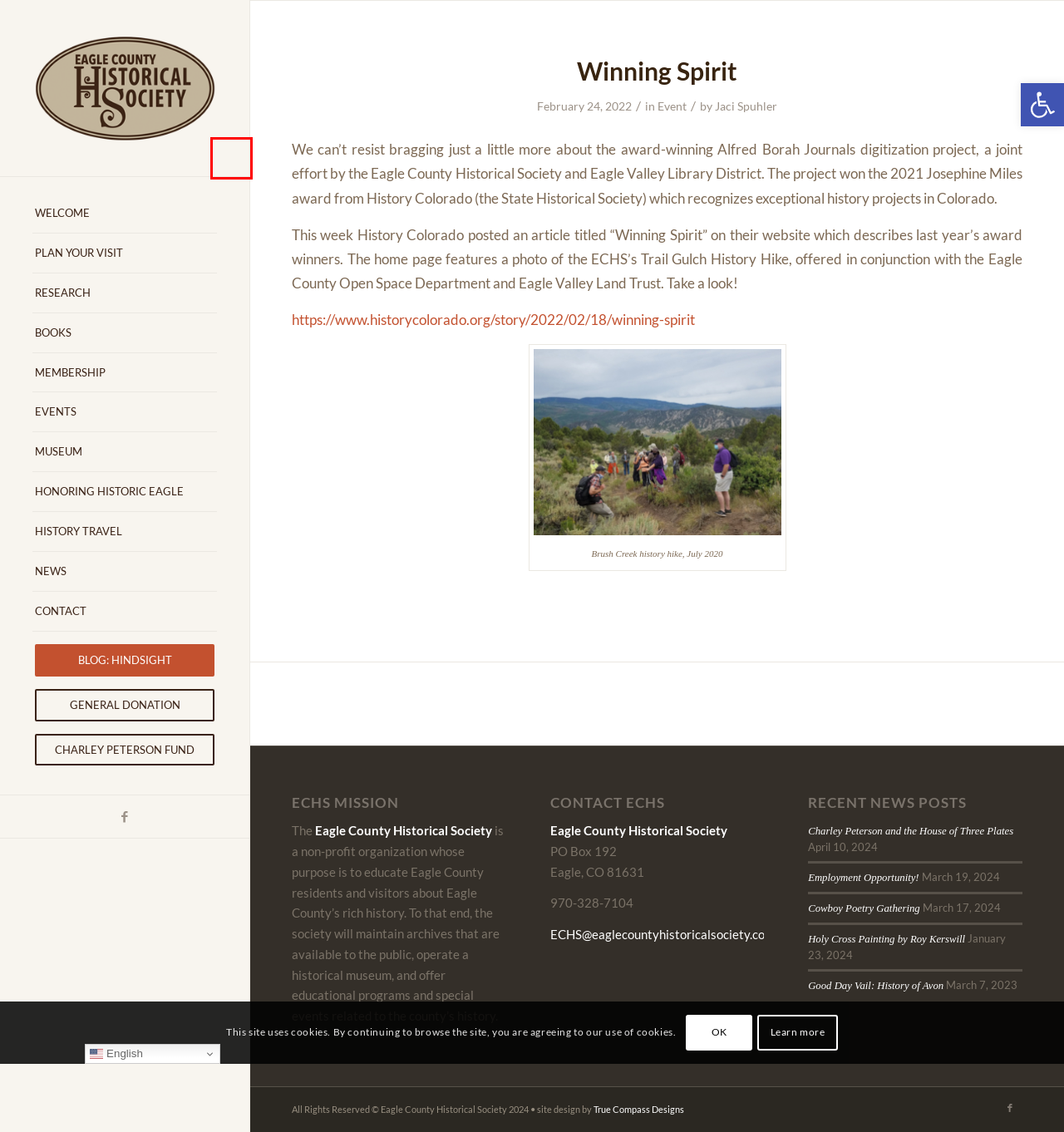Examine the screenshot of a webpage with a red bounding box around a UI element. Your task is to identify the webpage description that best corresponds to the new webpage after clicking the specified element. The given options are:
A. Contact – Eagle County Historical Society
B. News – Eagle County Historical Society
C. Jaci Spuhler – Eagle County Historical Society
D. Honoring Historic Eagle – Eagle County Historical Society
E. Cowboy Poetry Gathering – Eagle County Historical Society
F. Event – Eagle County Historical Society
G. Cart – Eagle County Historical Society
H. Employment Opportunity! – Eagle County Historical Society

G